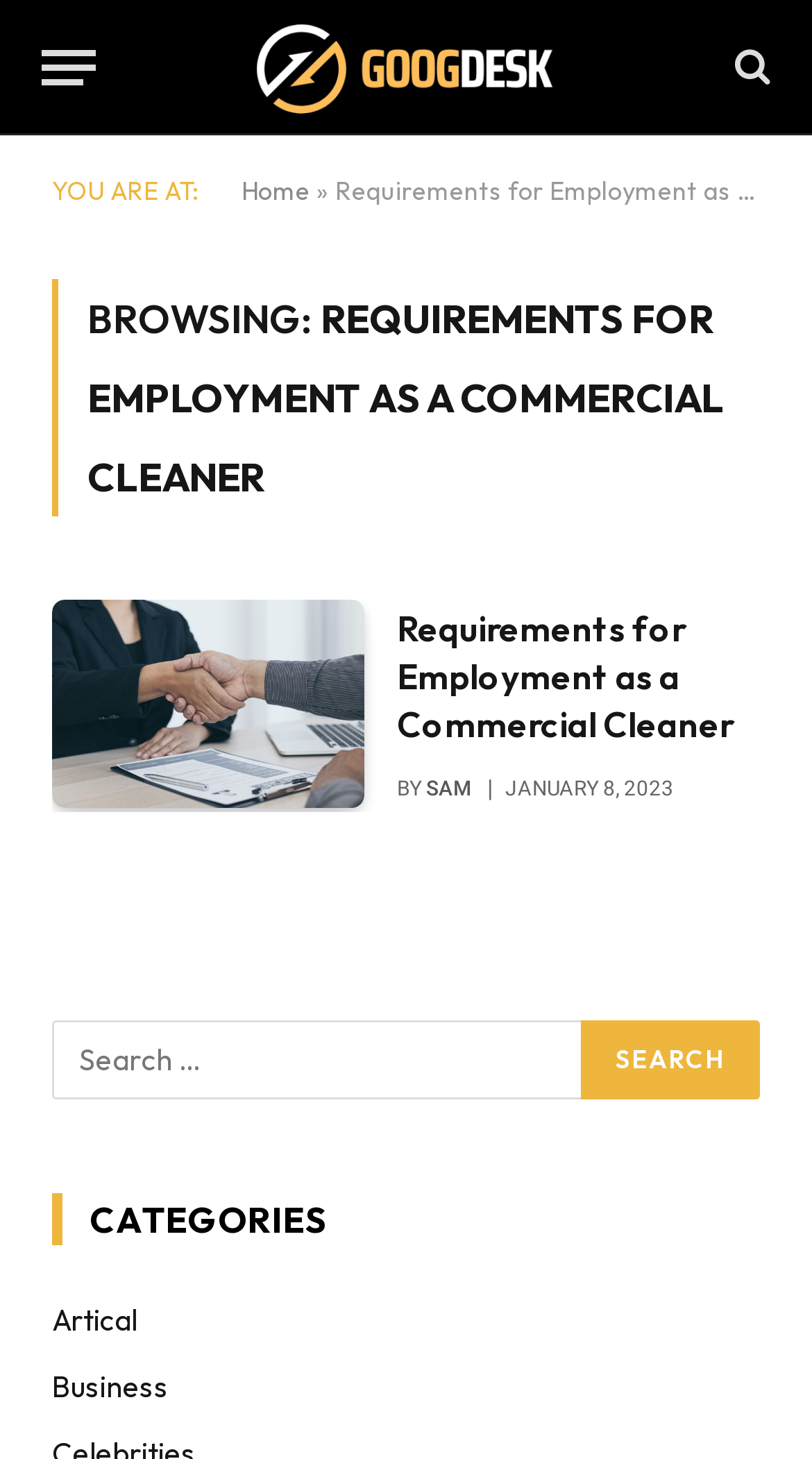What is the category of the article 'Requirements for Employment as a Commercial Cleaner'?
Look at the image and respond with a one-word or short phrase answer.

Not specified